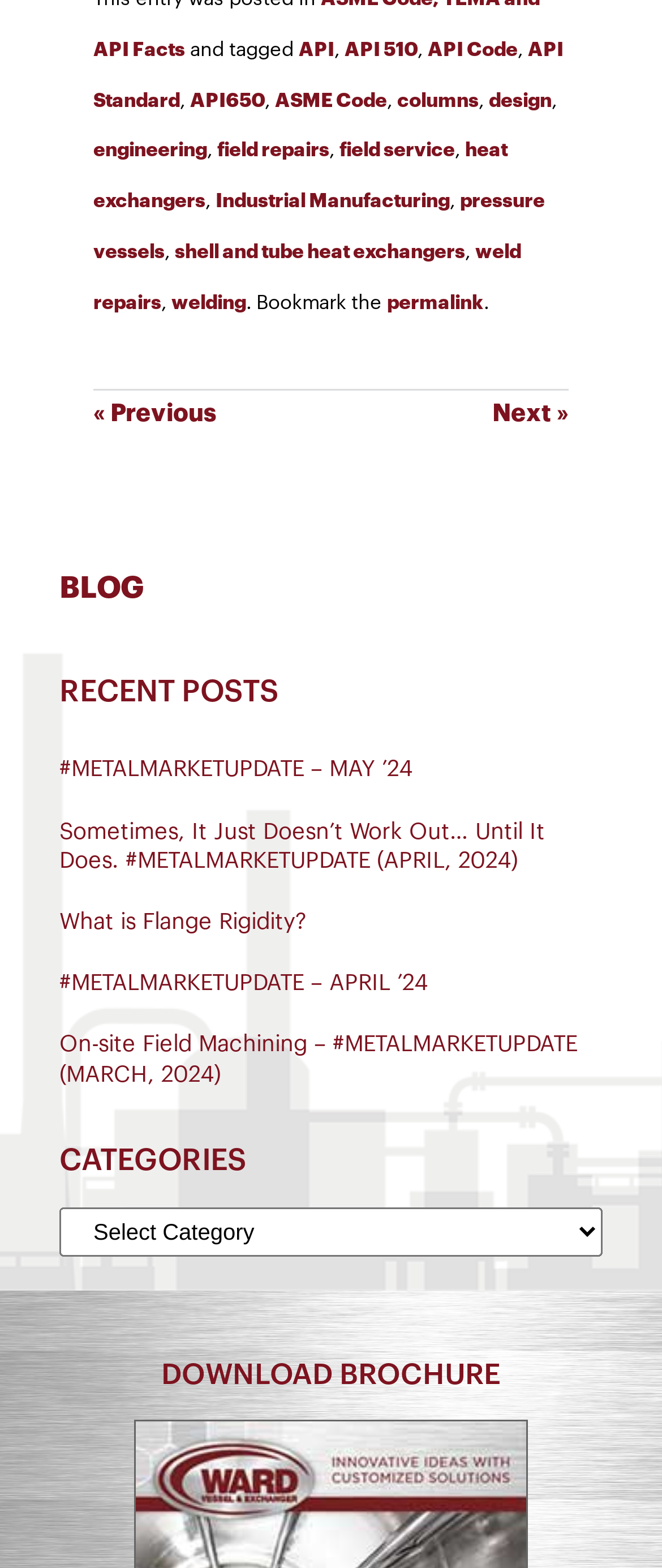Using the element description: "« Previous", determine the bounding box coordinates for the specified UI element. The coordinates should be four float numbers between 0 and 1, [left, top, right, bottom].

[0.141, 0.255, 0.326, 0.271]